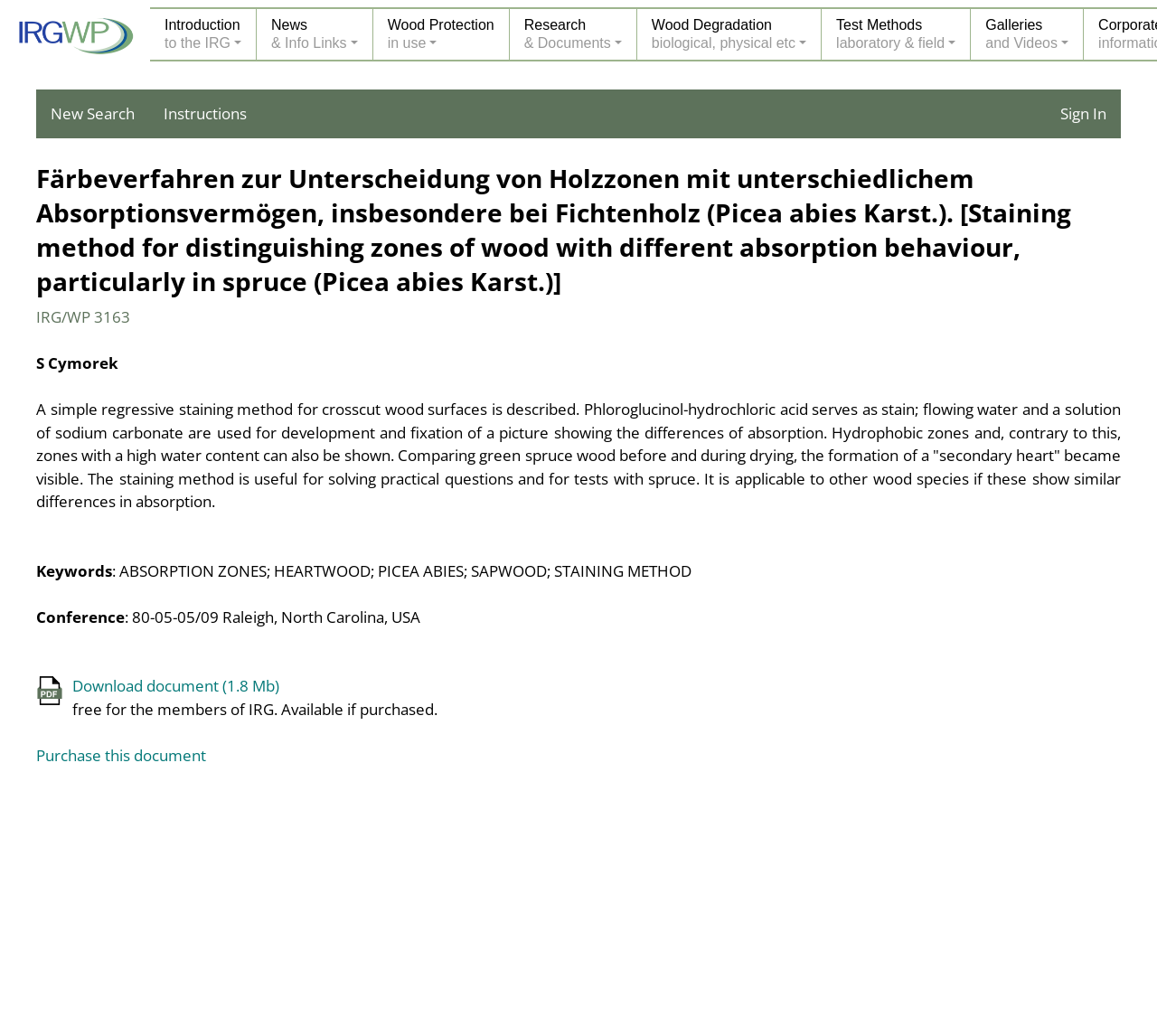What is the size of the document that can be downloaded?
Using the image as a reference, answer with just one word or a short phrase.

1.8 Mb